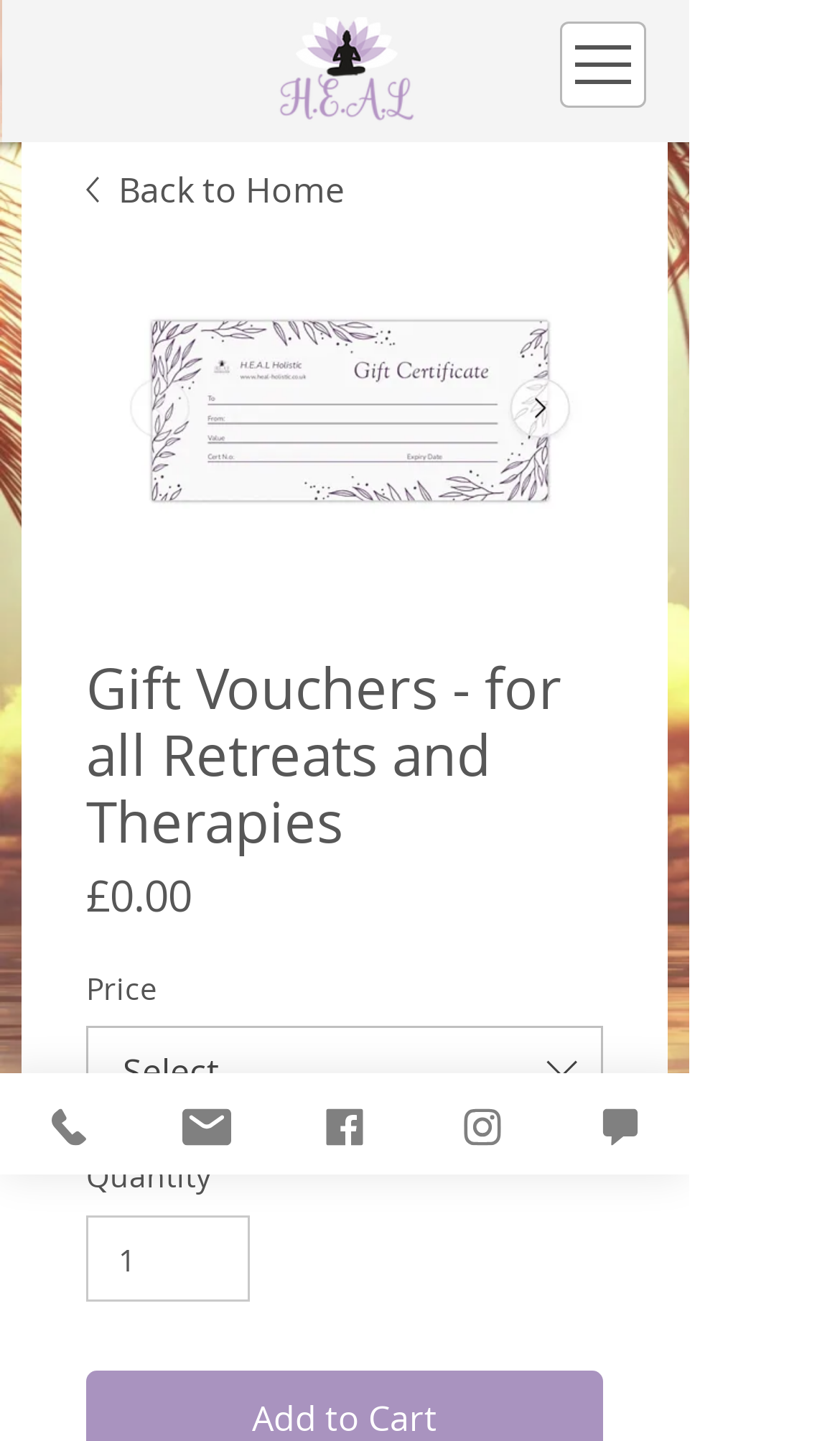Explain the webpage in detail, including its primary components.

The webpage is about gift vouchers for retreats and therapies. At the top, there is a navigation menu with a button that has a popup menu. To the left of the navigation menu, there is a link to go back to the home page, accompanied by a small image. Below the navigation menu, there is a large image with the title "Gift Vouchers - for all Retreats and Therapies" and a heading with the same text. 

On the left side of the page, there is a section with a price label showing "£0.00" and a combobox to select the price. Below the price section, there is a quantity label and a spin button to input the quantity. 

At the bottom of the page, there are four links to contact the website owner: "Phone", "Email", "Facebook", and "Instagram", each accompanied by a small image. There is also a "Chat" button at the bottom right corner of the page.